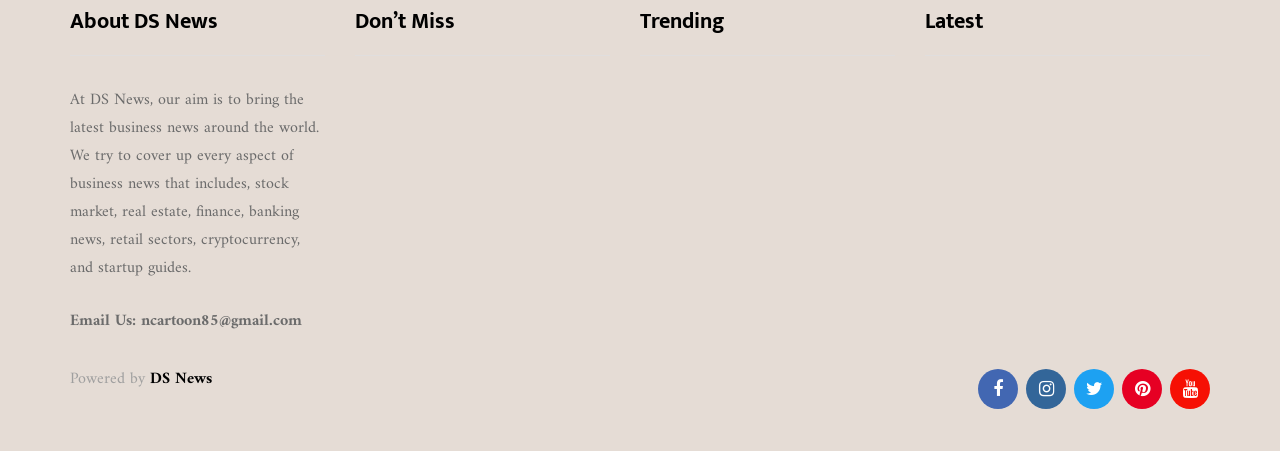Find the bounding box coordinates of the element to click in order to complete the given instruction: "Go to Sightlines homepage."

None